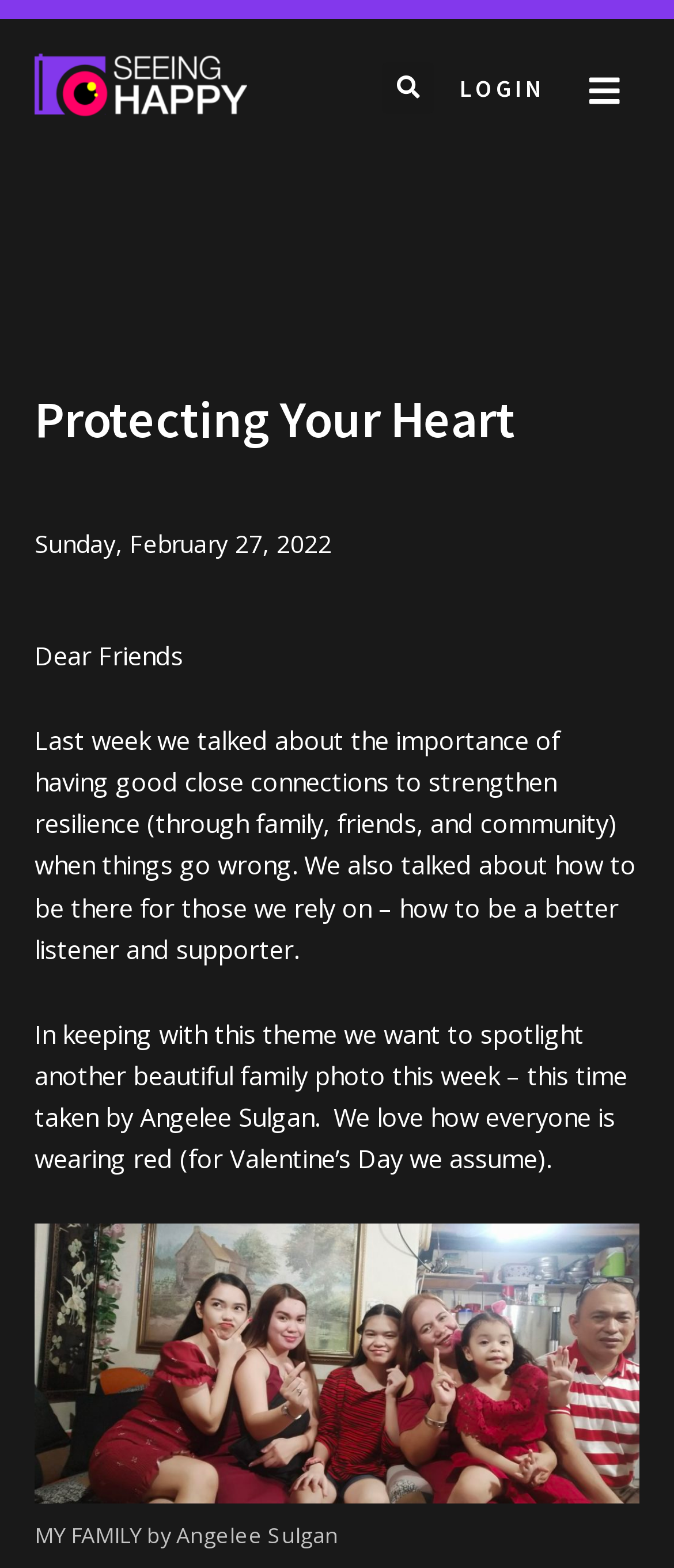Identify the bounding box for the UI element described as: "aria-label="Open Search Bar"". Ensure the coordinates are four float numbers between 0 and 1, formatted as [left, top, right, bottom].

None